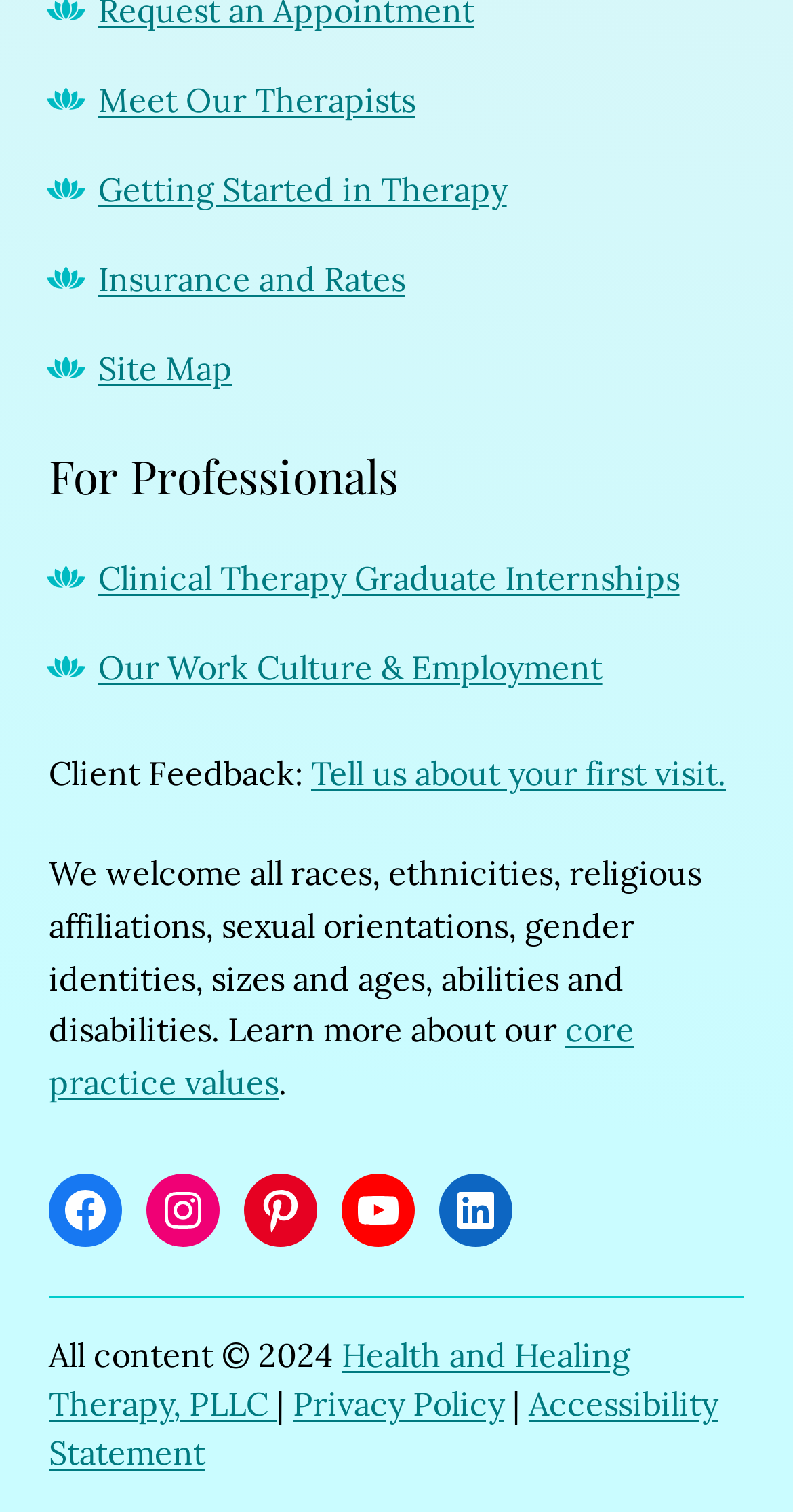Find the bounding box coordinates of the area that needs to be clicked in order to achieve the following instruction: "Explore core practice values". The coordinates should be specified as four float numbers between 0 and 1, i.e., [left, top, right, bottom].

[0.062, 0.667, 0.8, 0.729]